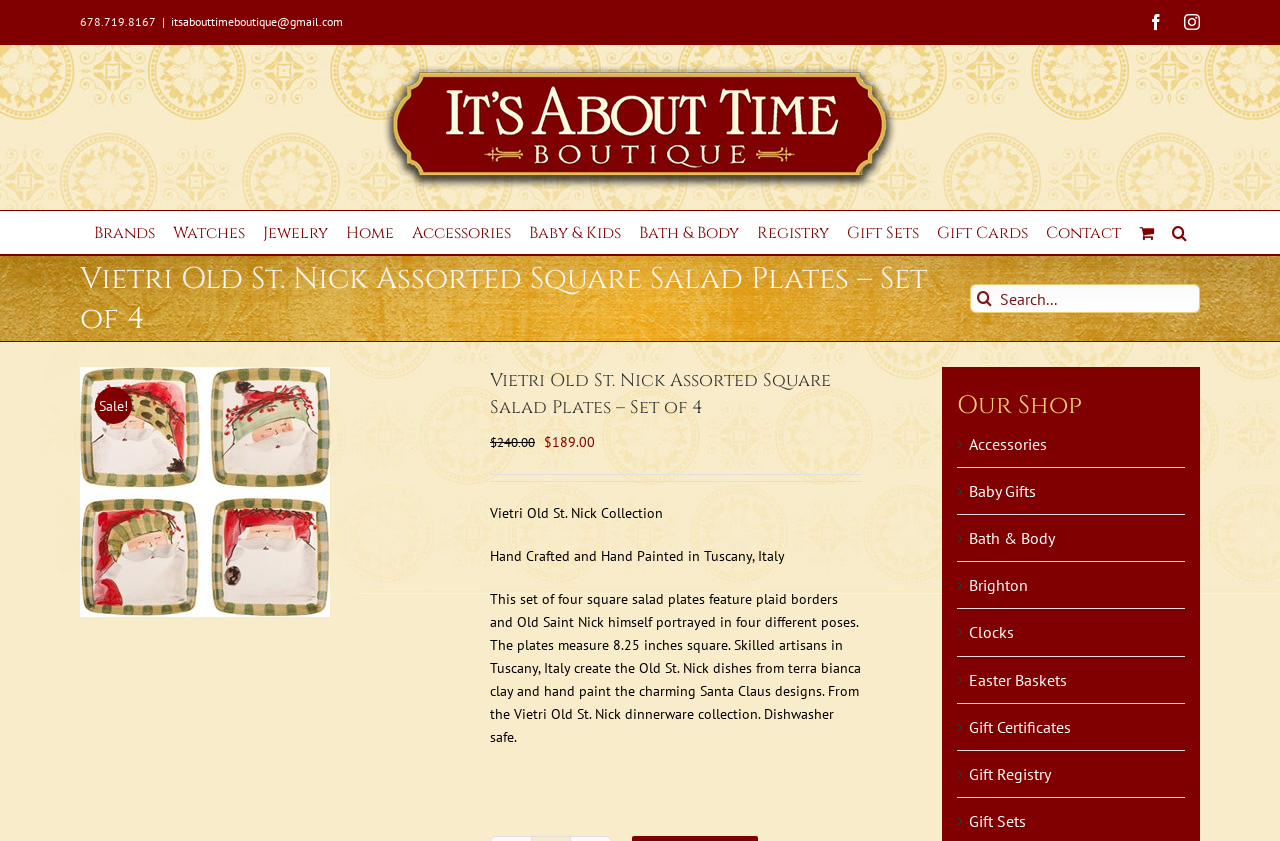What is the material of the salad plates?
Please give a detailed and elaborate answer to the question based on the image.

I found the material of the salad plates by reading the product description. The description states that the plates are 'created from terra bianca clay'.